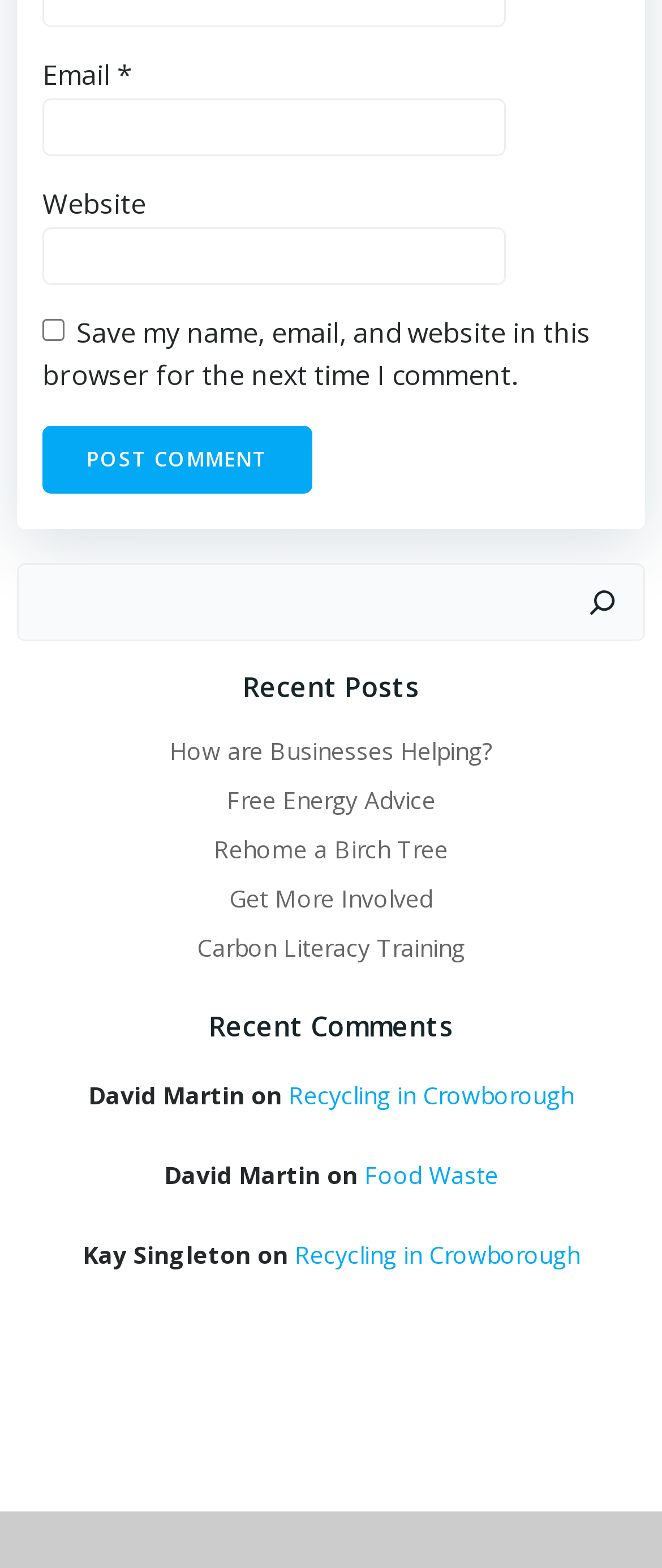Please determine the bounding box coordinates of the clickable area required to carry out the following instruction: "Read recent post 'How are Businesses Helping?'". The coordinates must be four float numbers between 0 and 1, represented as [left, top, right, bottom].

[0.256, 0.469, 0.744, 0.489]